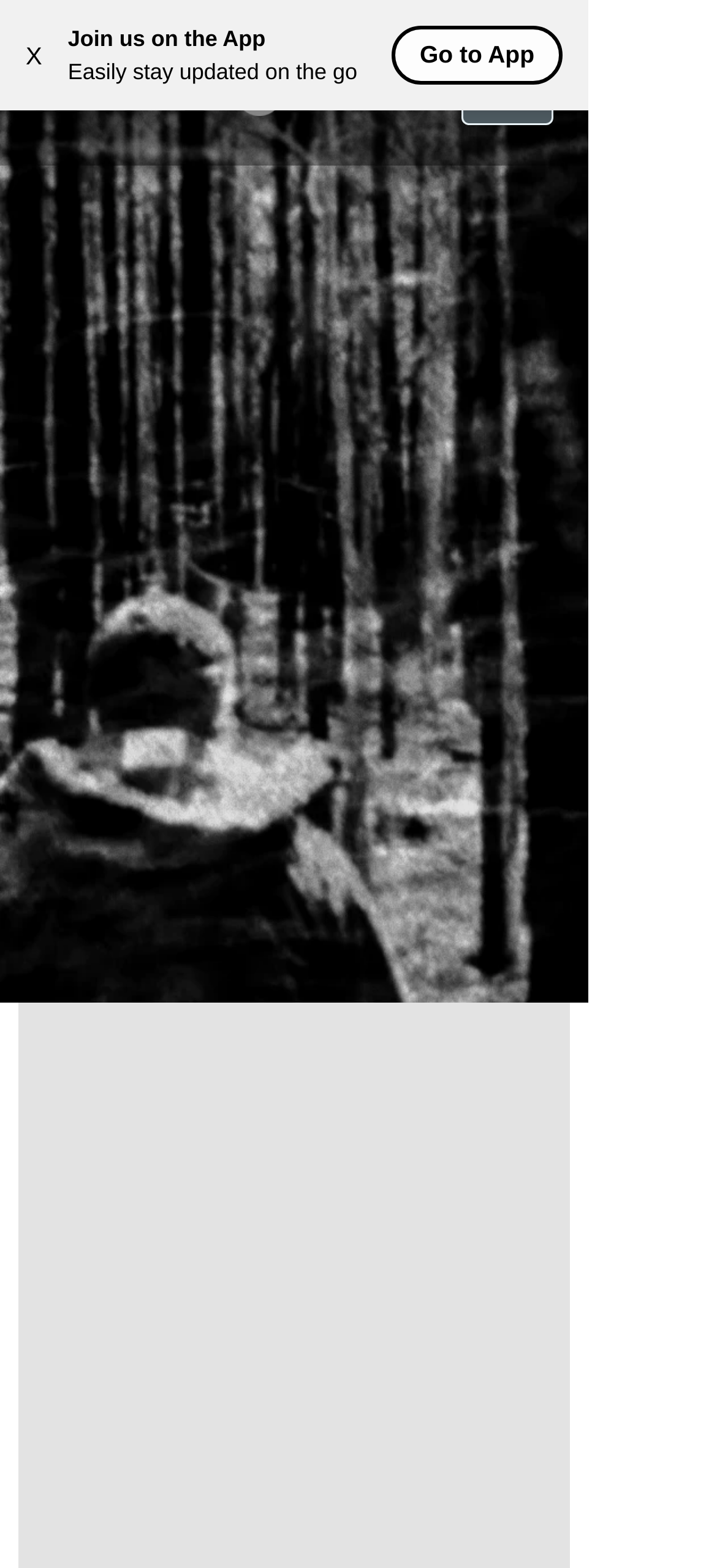What type of products are sold on this website?
Based on the screenshot, provide your answer in one word or phrase.

T-shirts, hoodies